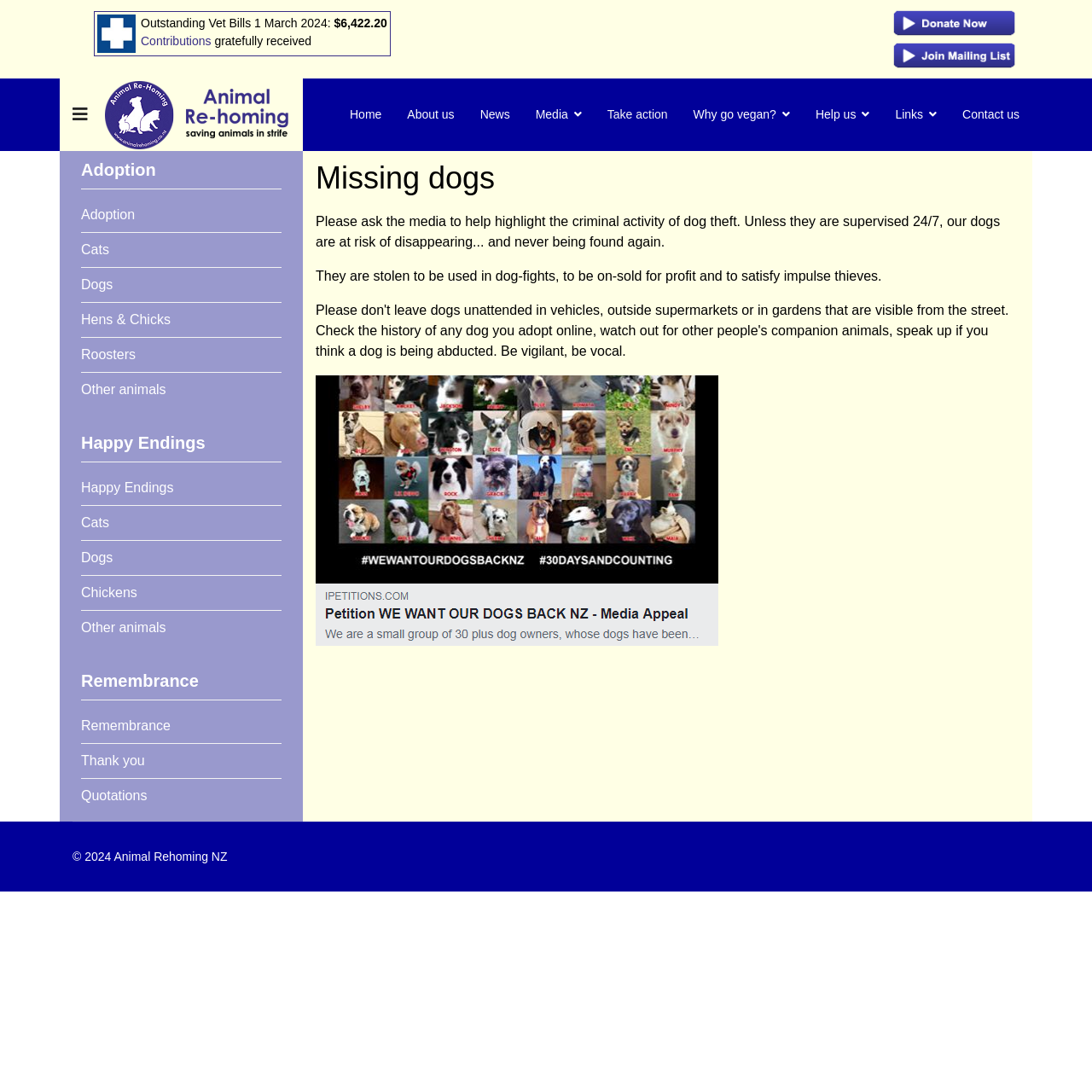Pinpoint the bounding box coordinates for the area that should be clicked to perform the following instruction: "View the 'Happy Endings' section".

[0.074, 0.396, 0.258, 0.423]